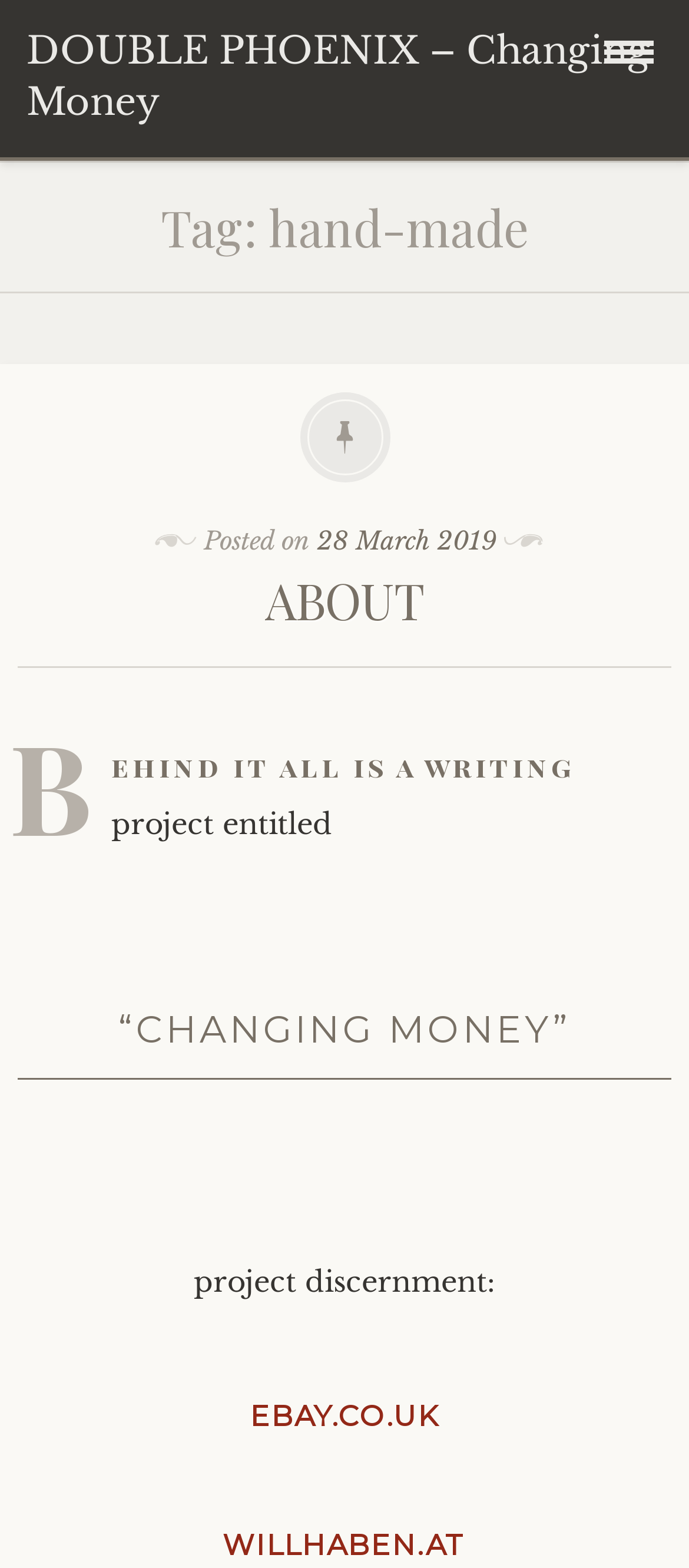Please determine the bounding box coordinates for the UI element described as: "28 March 201931 December 2023".

[0.46, 0.335, 0.721, 0.355]